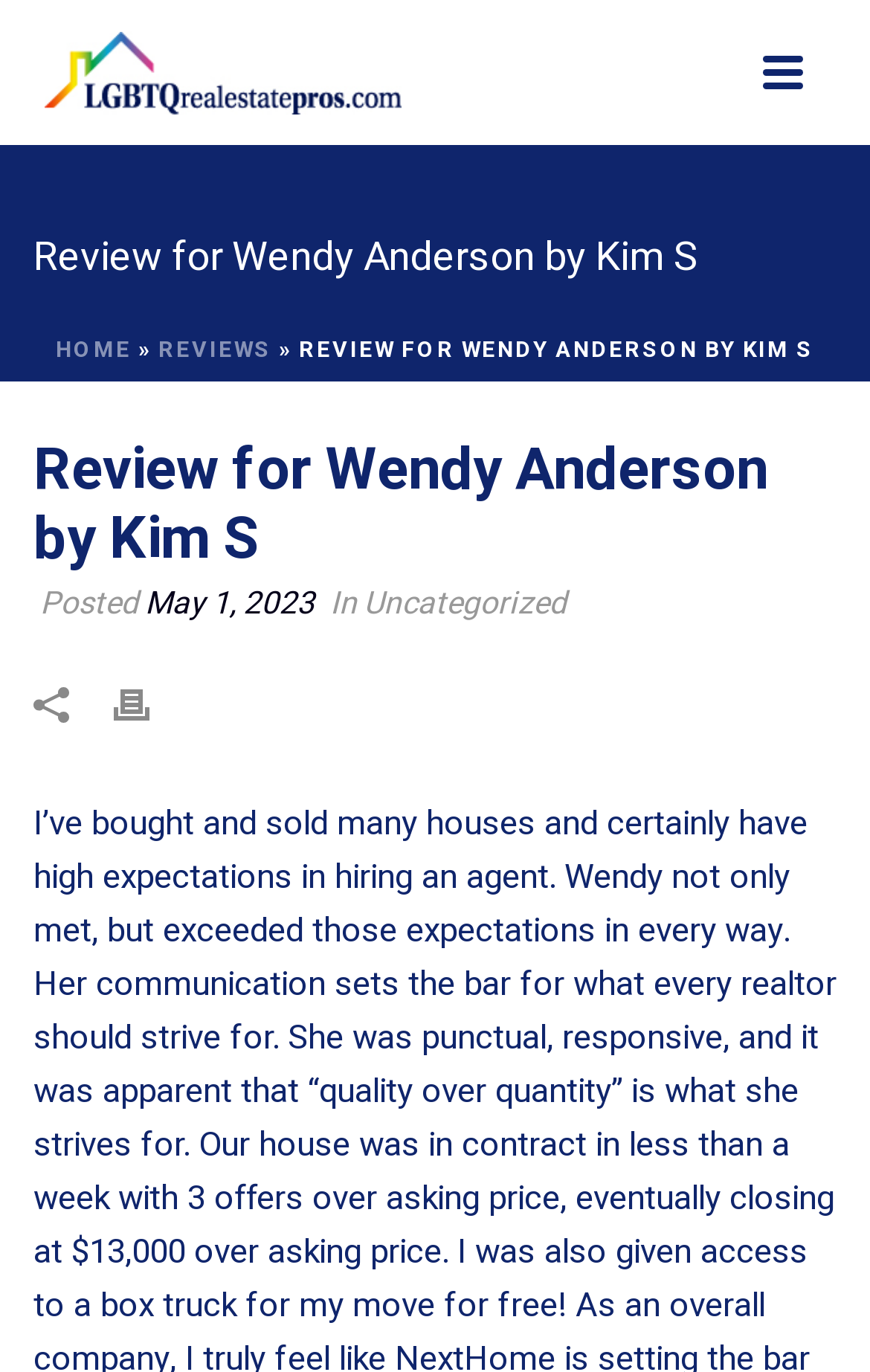What is the date of the review? Based on the screenshot, please respond with a single word or phrase.

May 1, 2023